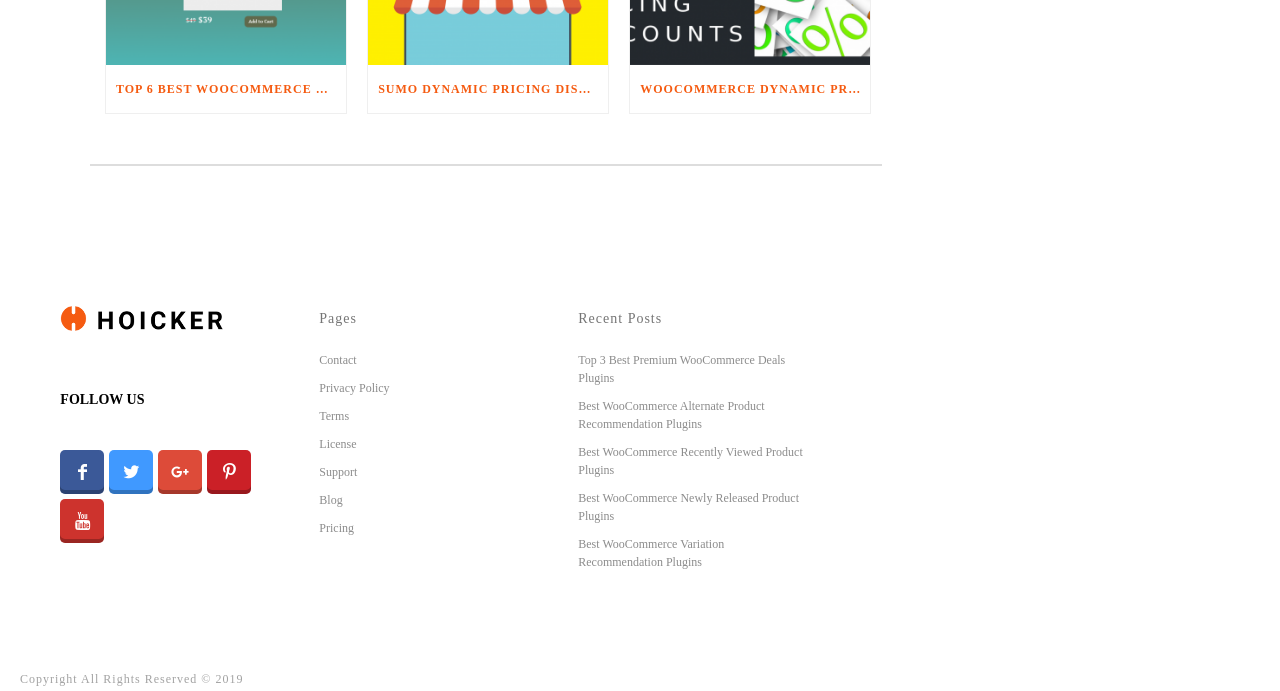Use a single word or phrase to respond to the question:
What year is mentioned in the copyright notice?

2019